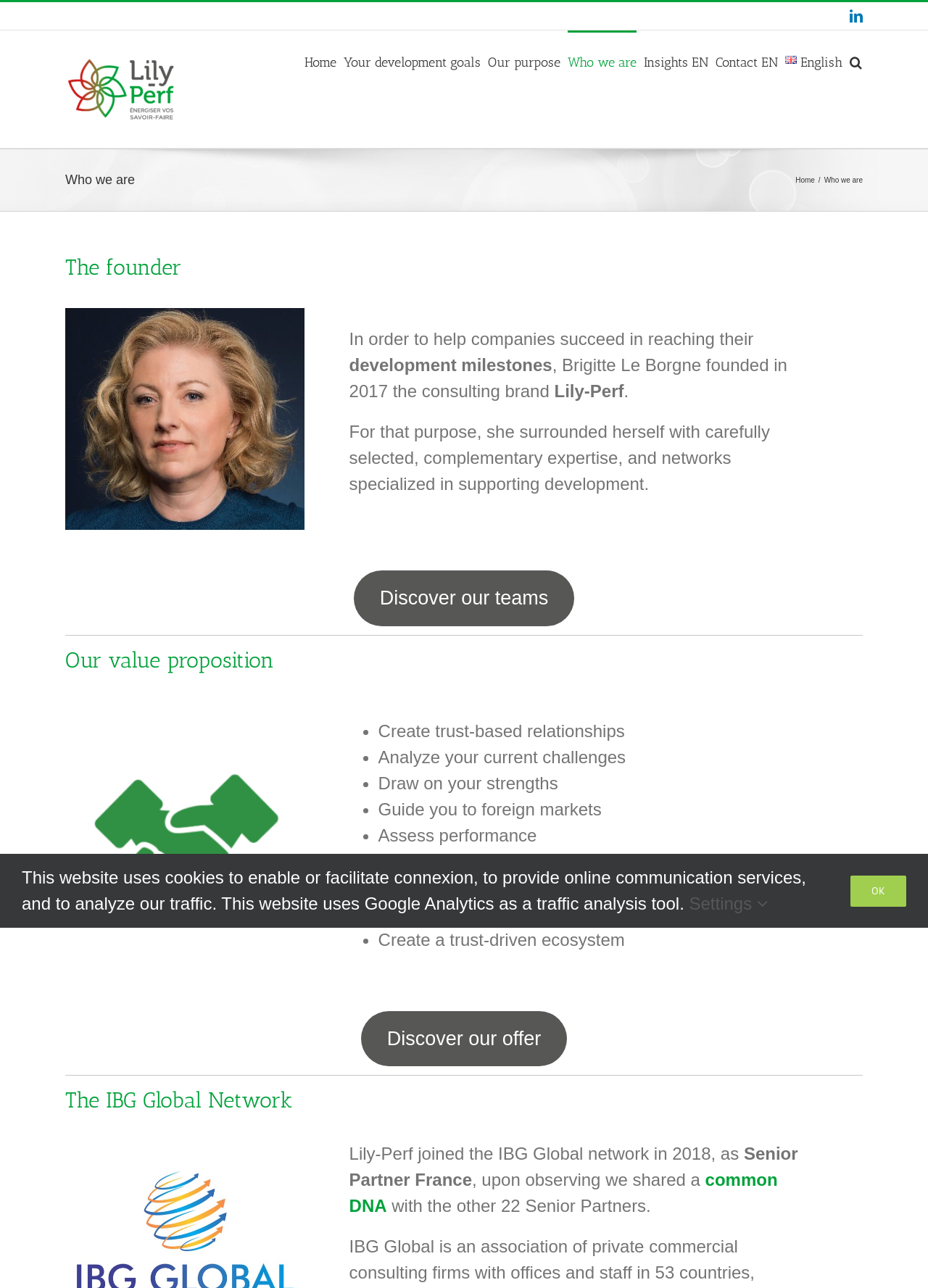What is the role of Brigitte Le Borgne in the IBG Global Network?
Answer with a single word or phrase, using the screenshot for reference.

Senior Partner France